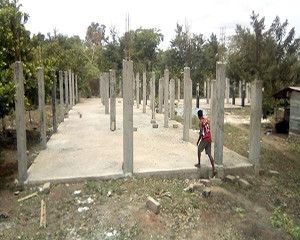Generate an in-depth description of the visual content.

The image depicts a construction site where the foundation for a building is being prepared. In the foreground, a worker is seen walking on a concrete slab, which serves as the base of the structure. Surrounding him are numerous concrete columns that have been erected, indicating that the building's foundation is in progress. The site is set against a backdrop of trees, contributing to a natural atmosphere. This ongoing construction is part of the Sampa Community Educational Project, where cement foundation blocks were created onsite for the establishment of a new educational facility. The scene encapsulates the hard work and dedication invested by the team, led by individuals like Mr. Jude Sammor-Duah, the Project Manager, highlighting the communal effort towards enhancing educational infrastructure in the area.